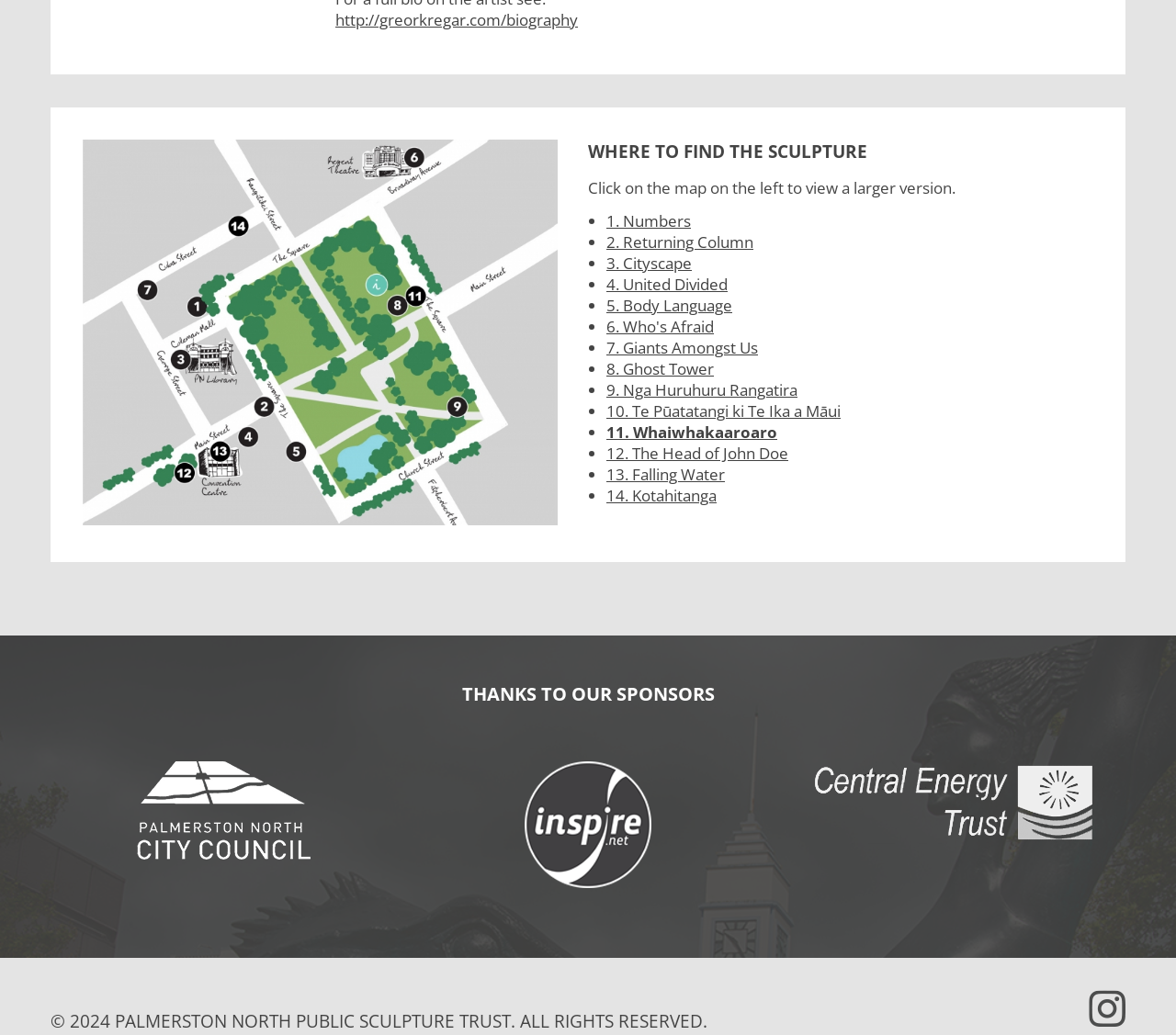Determine the bounding box coordinates of the element's region needed to click to follow the instruction: "Visit the Palmerston North Public Sculpture Trust website". Provide these coordinates as four float numbers between 0 and 1, formatted as [left, top, right, bottom].

[0.926, 0.975, 0.957, 0.998]